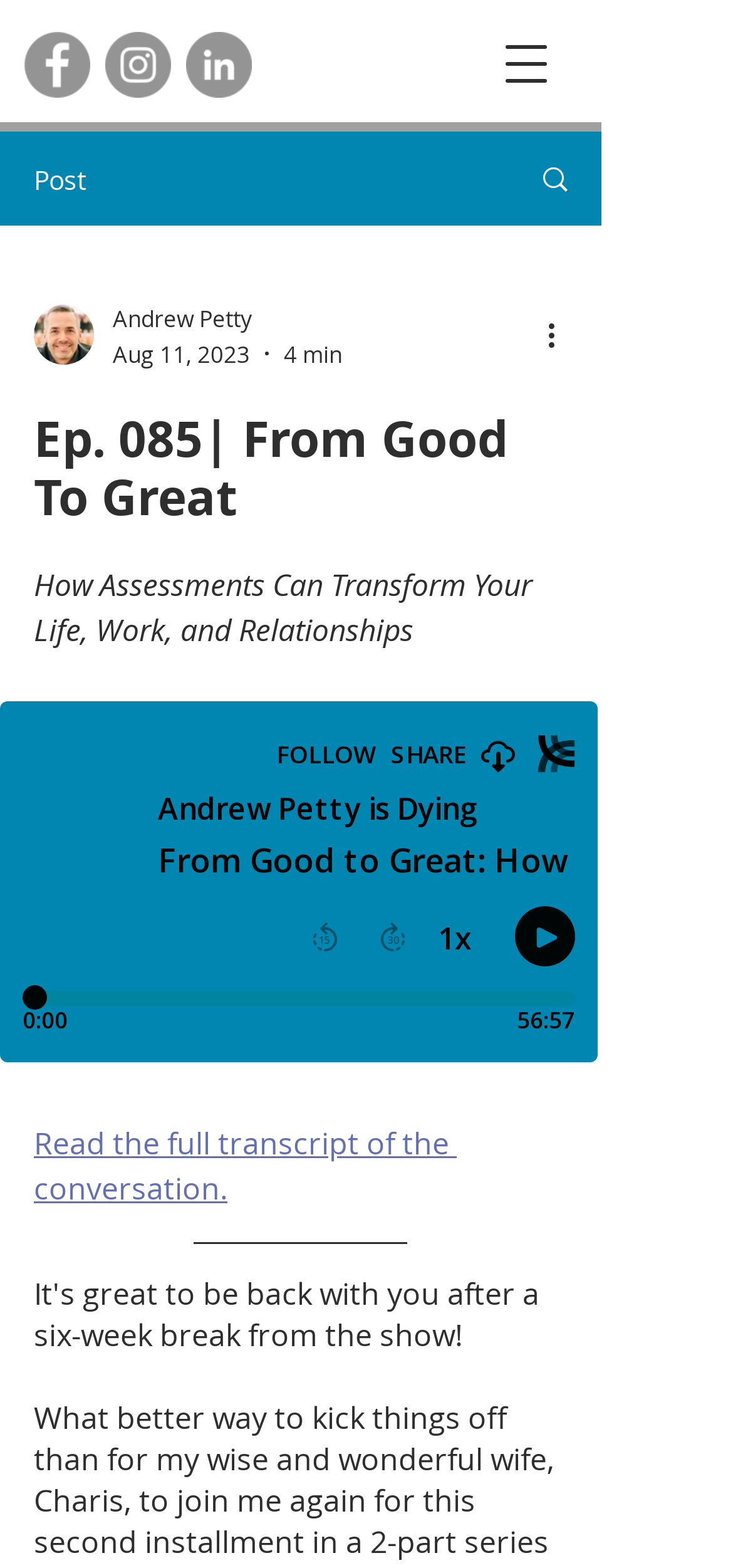Give a one-word or phrase response to the following question: What is the date of the episode?

Aug 11, 2023